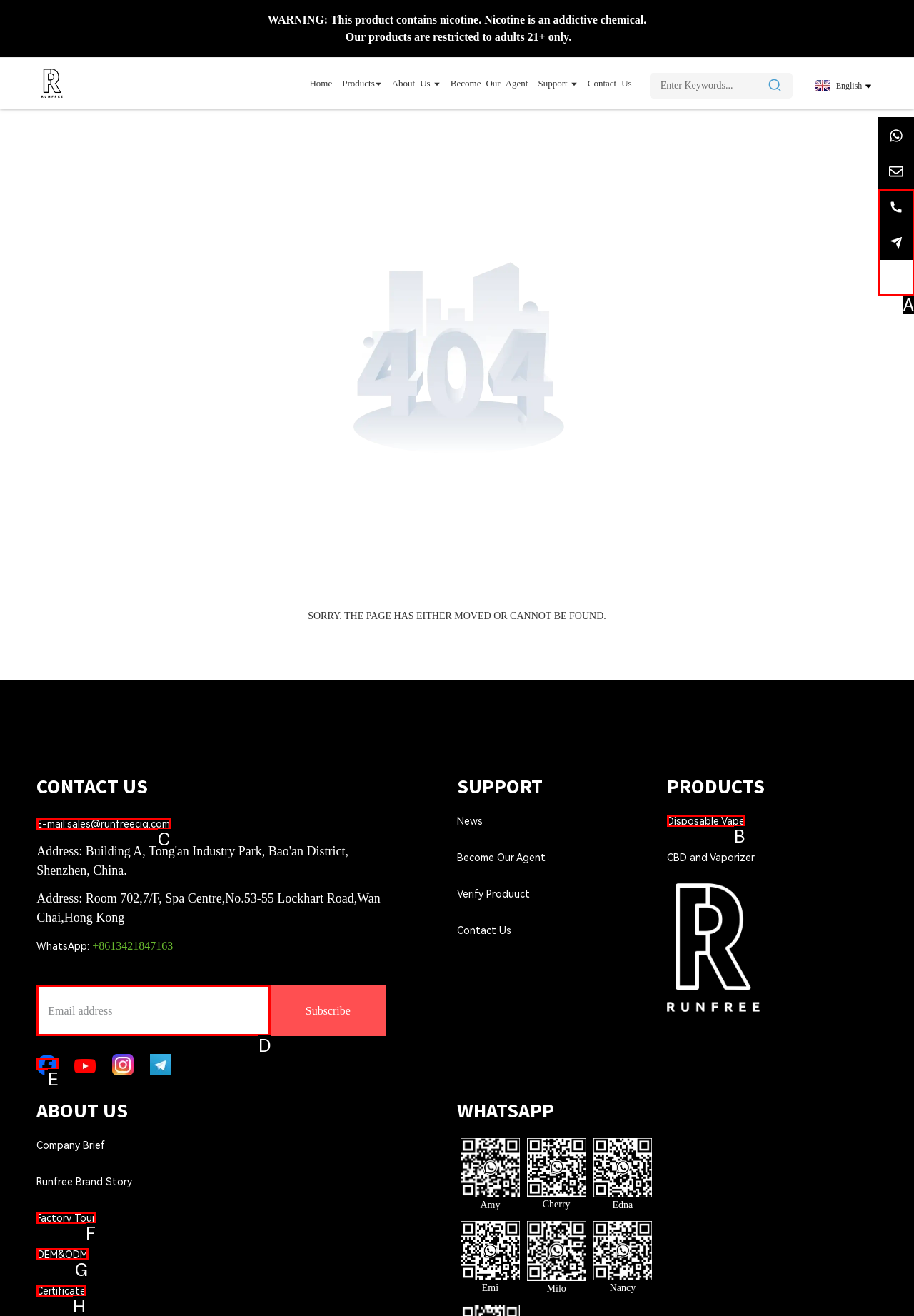Choose the HTML element that best fits the description: Legal & Privacy. Answer with the option's letter directly.

None